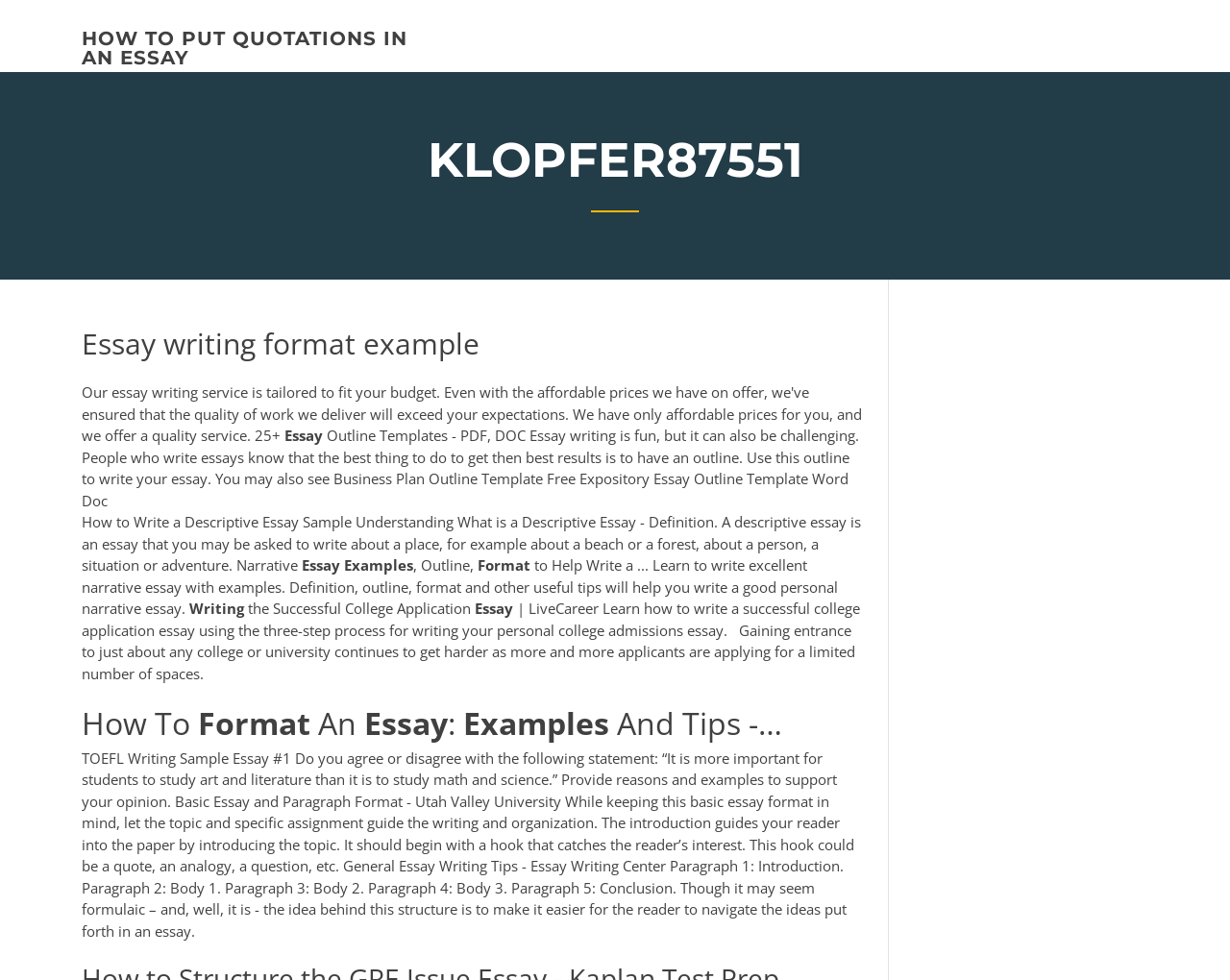Provide an in-depth caption for the elements present on the webpage.

The webpage is about essay writing, specifically focusing on the format and structure of essays. At the top, there is a link titled "HOW TO PUT QUOTATIONS IN AN ESSAY". Below this link, there is a heading "KLOPFER87551" which serves as a title for the main content. 

Under this heading, there are several sections of text that provide guidance on essay writing. The first section explains the importance of having an outline when writing an essay, with a brief description of what an outline is and how it can help. 

Next to this section, there is a descriptive text about what a descriptive essay is, its definition, and how to write one. This is followed by a series of short texts that appear to be navigation links or tags, labeled as "Examples", "Outline", "Format", and "Writing". 

Below these links, there is a longer text that provides tips and guidance on writing a successful college application essay, including a three-step process for writing a personal college admissions essay. 

Further down, there is another heading "How To Format An Essay: Examples And Tips -…" which introduces a lengthy text that provides detailed guidance on essay writing, including a basic essay format, paragraph structure, and general writing tips. The text includes examples of essay structures, such as the introduction, body, and conclusion paragraphs.